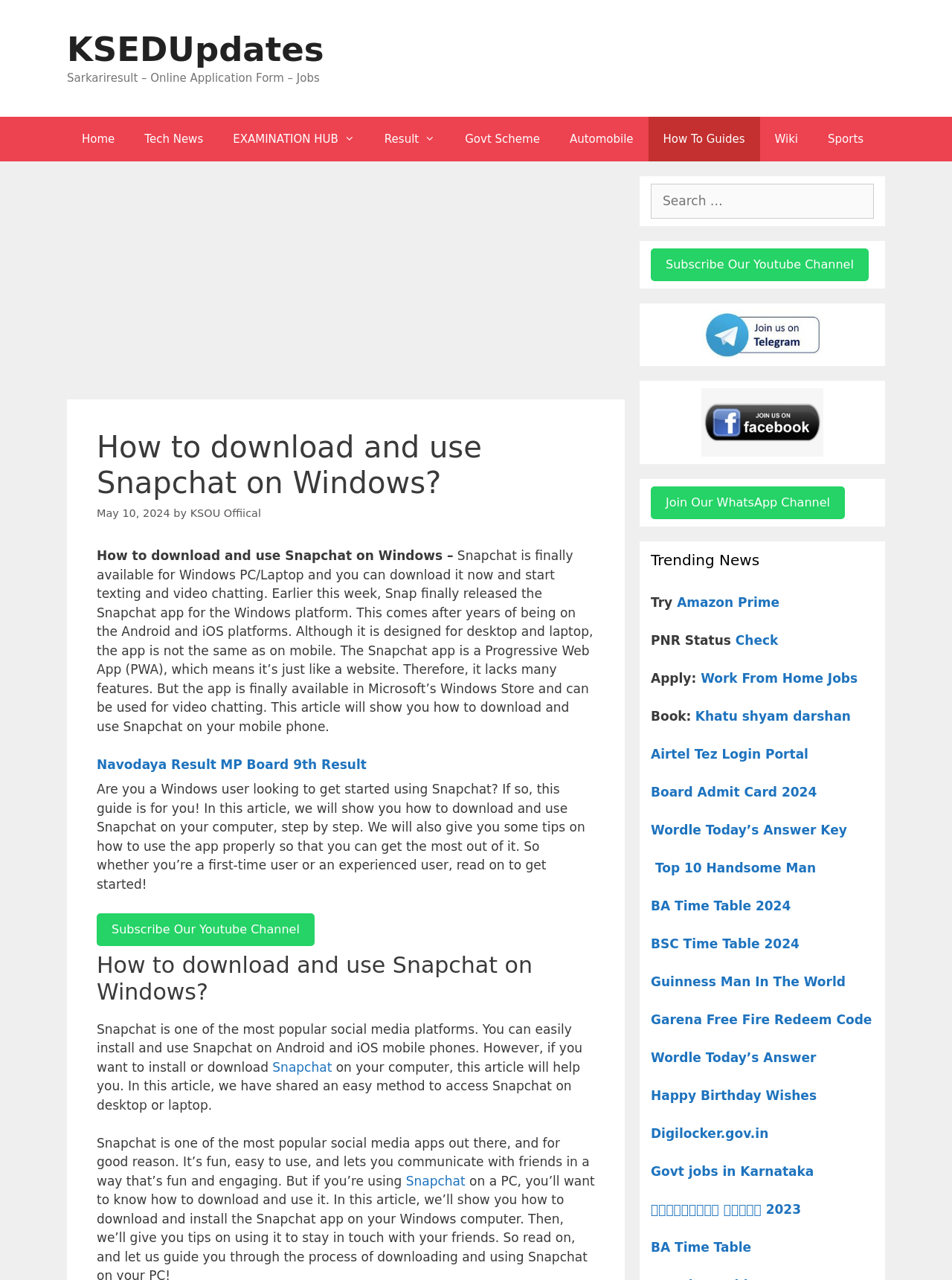Answer the following in one word or a short phrase: 
How many trending news links are there?

15